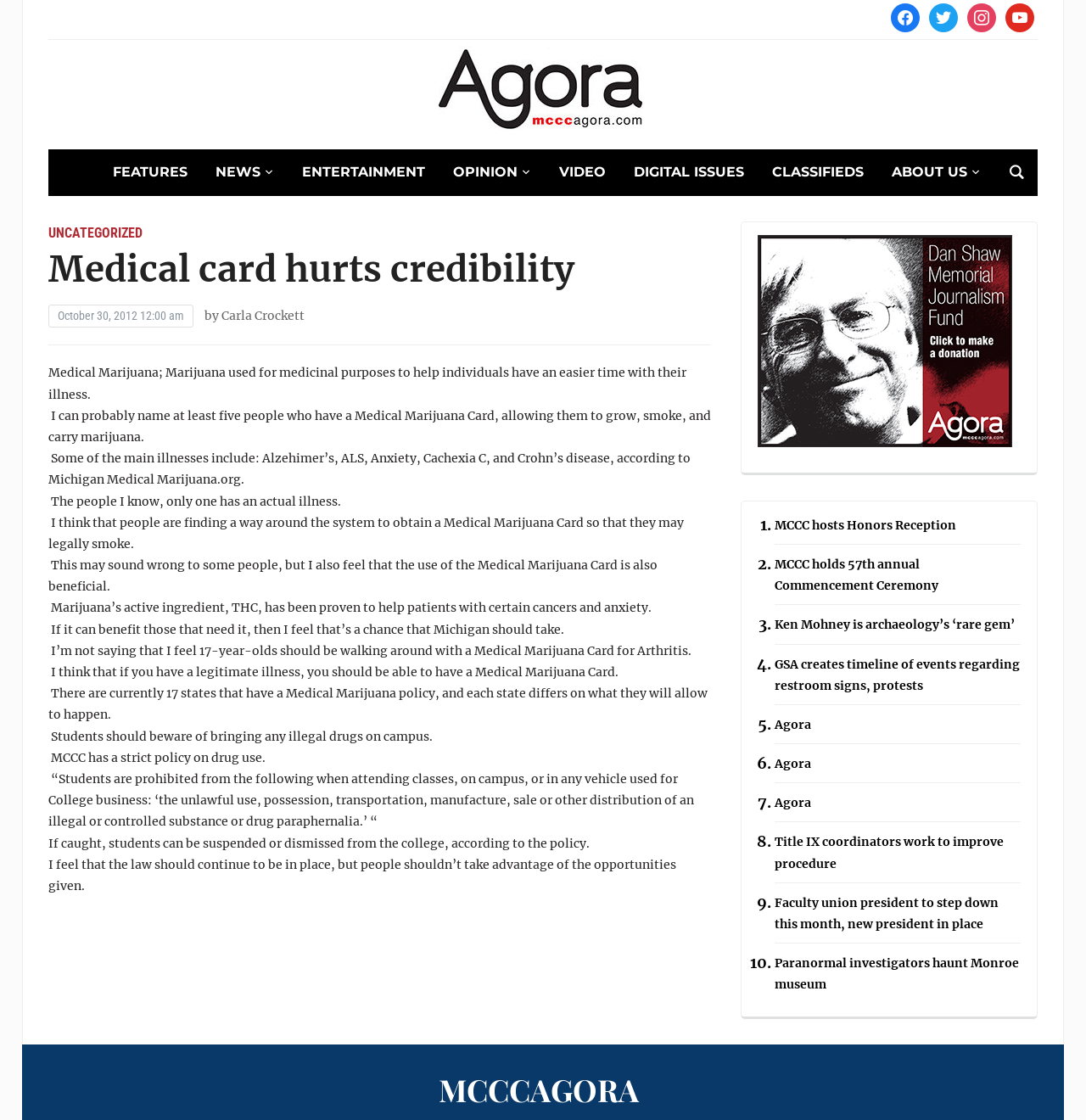Answer the question in one word or a short phrase:
How many states have a Medical Marijuana policy?

17